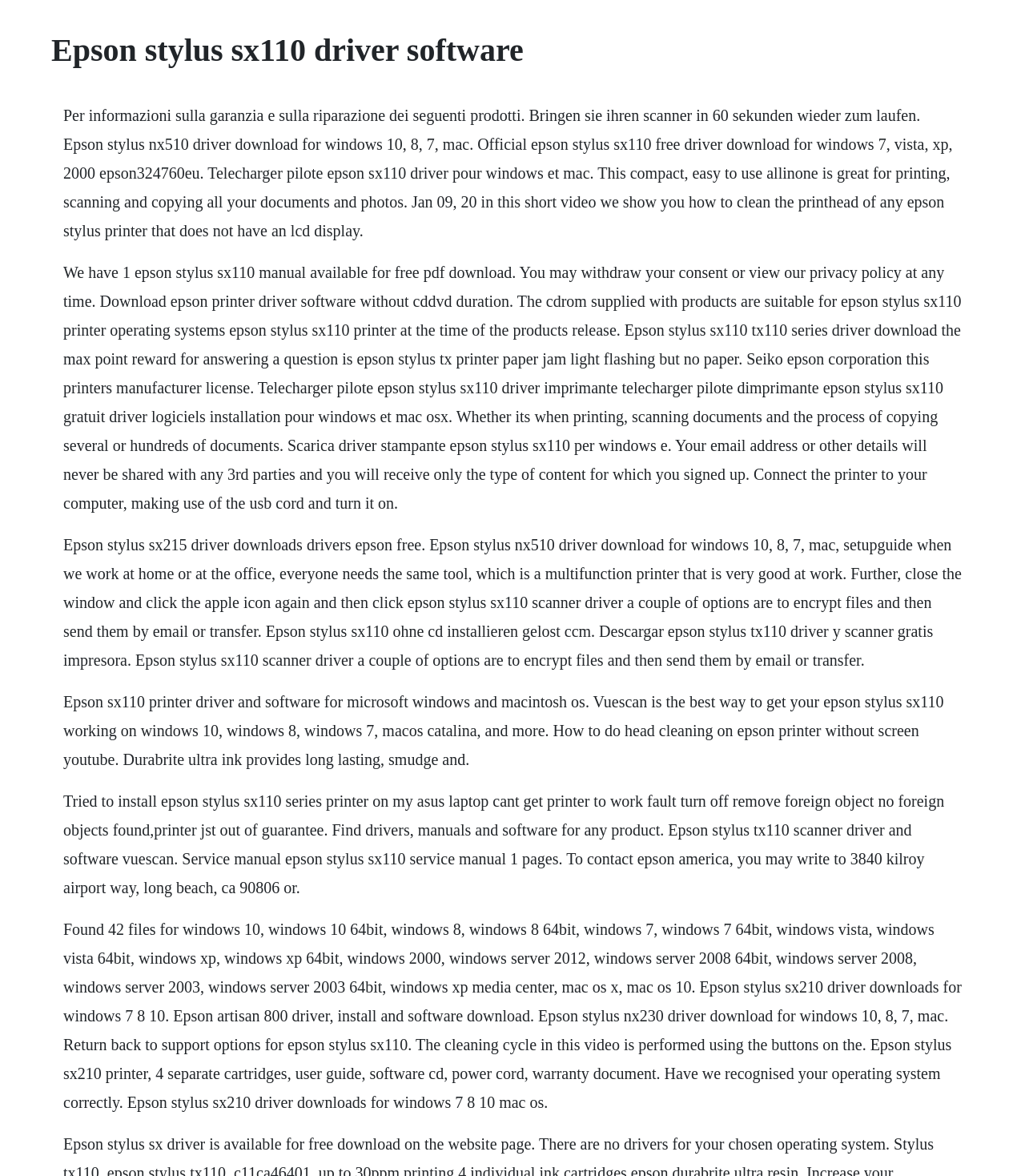What is the purpose of the printer described on this webpage?
Based on the screenshot, respond with a single word or phrase.

Printing, scanning, and copying